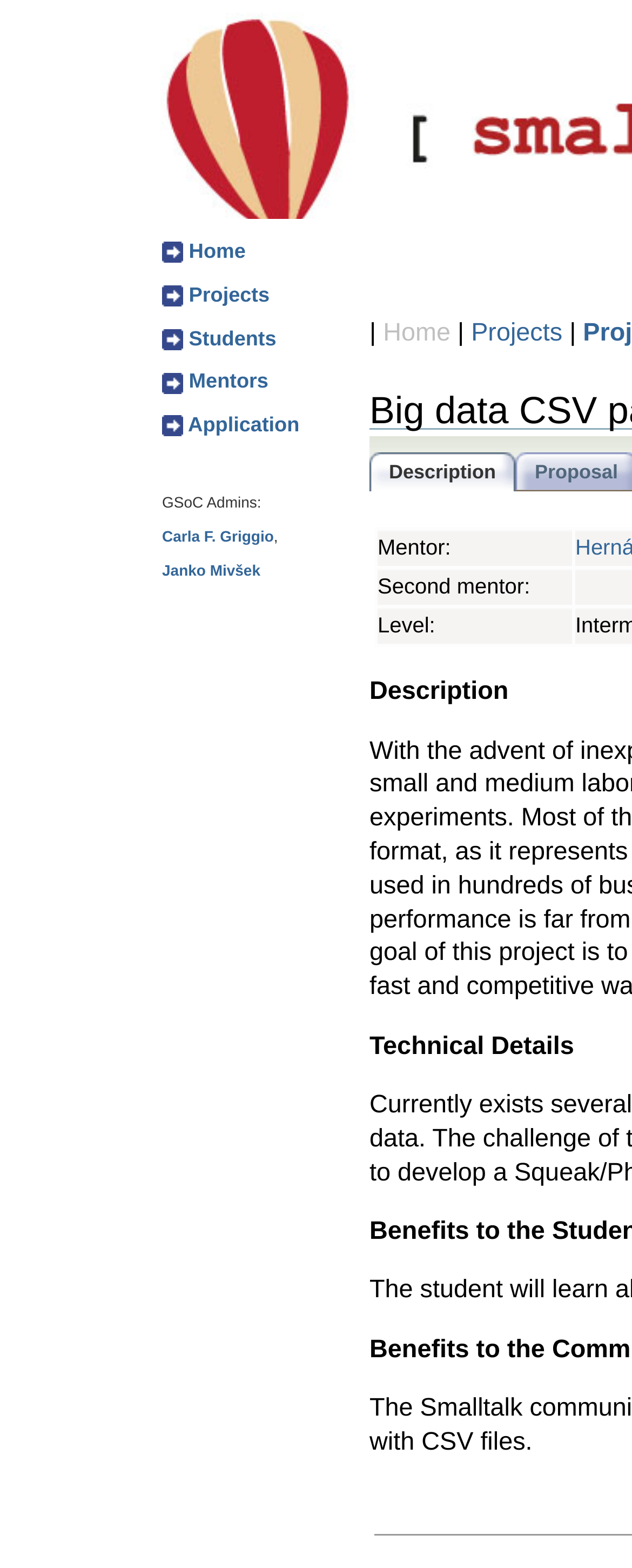Please locate the bounding box coordinates of the region I need to click to follow this instruction: "Click the 'About' tab".

None